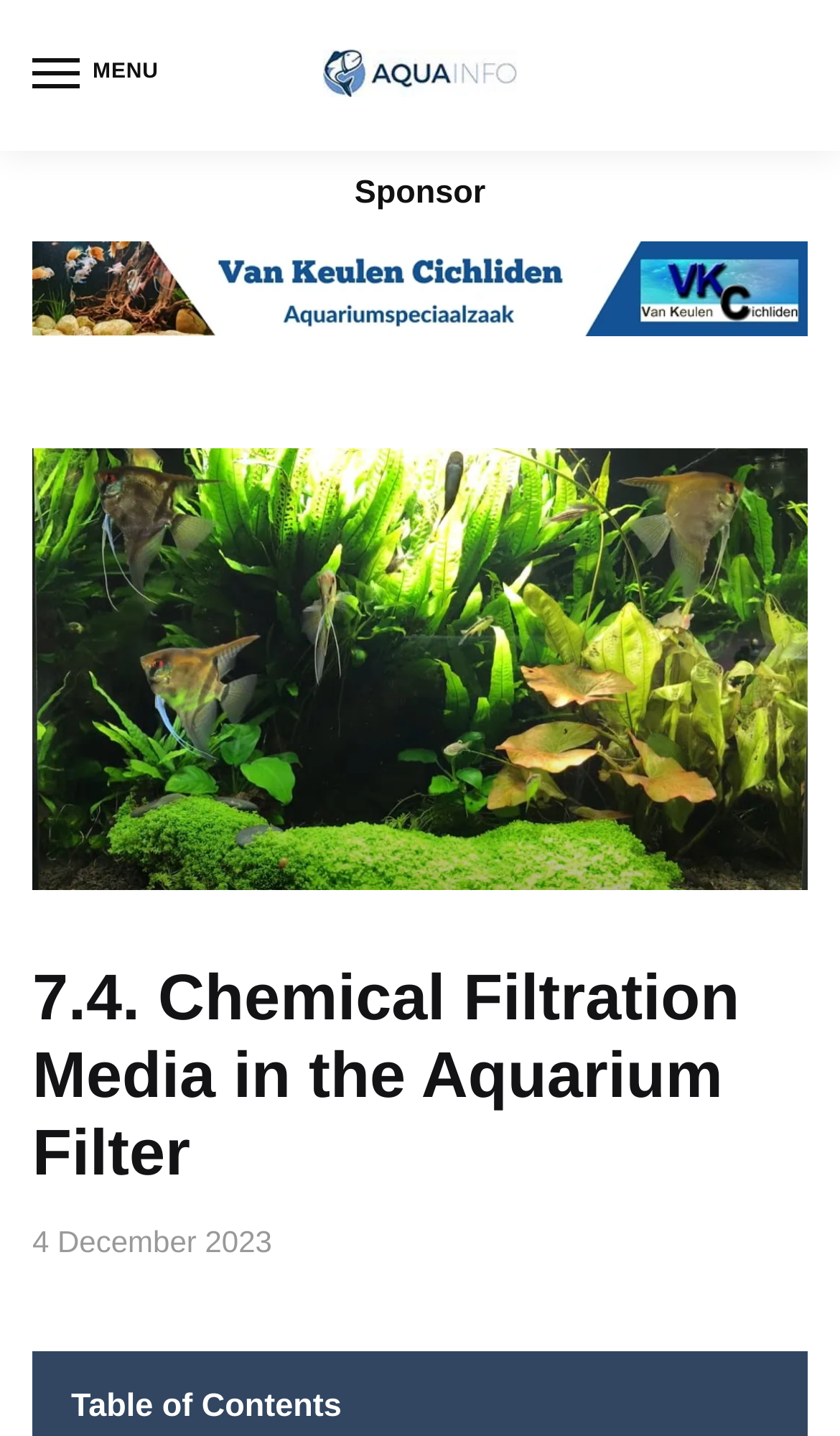Is the menu button expanded?
Give a thorough and detailed response to the question.

I found the menu button's expansion state by looking at the button element with the text 'MENU', which has an attribute 'expanded' set to 'False'.